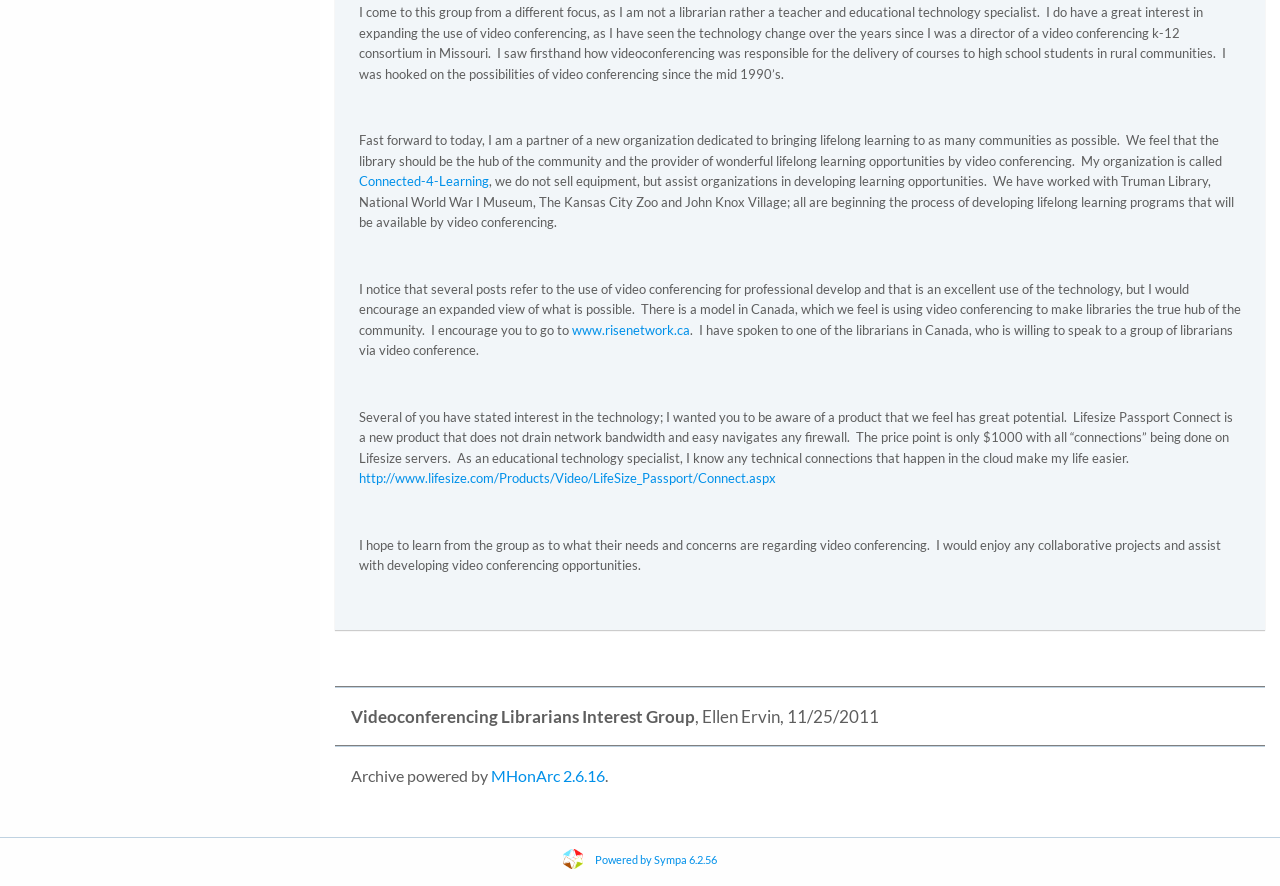Given the element description, predict the bounding box coordinates in the format (top-left x, top-left y, bottom-right x, bottom-right y), using floating point numbers between 0 and 1: Powered by Sympa 6.2.56

[0.465, 0.963, 0.56, 0.977]